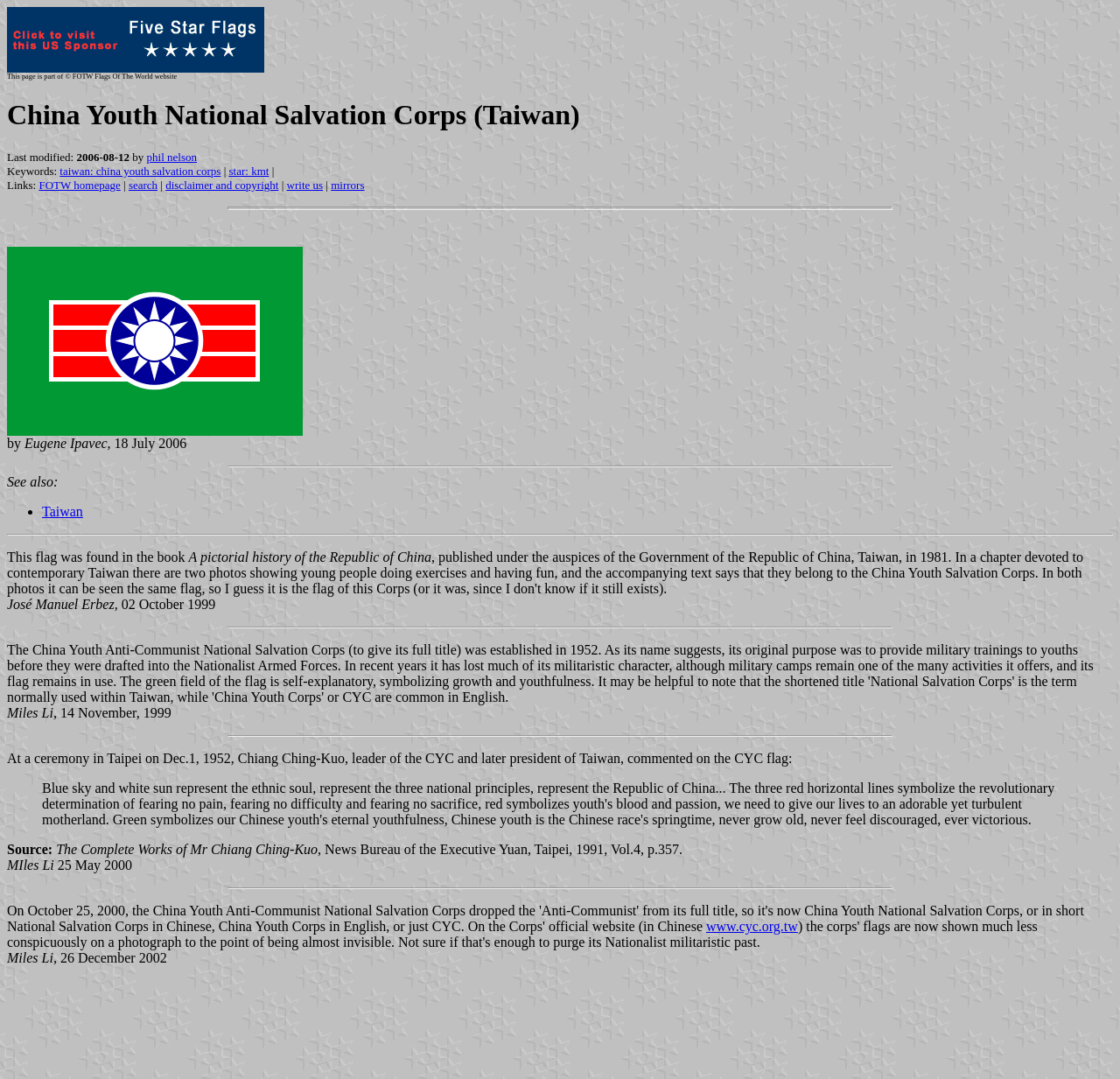Using the details from the image, please elaborate on the following question: What is the name of the organization?

The name of the organization can be found in the heading element at the top of the webpage, which reads 'China Youth National Salvation Corps (Taiwan)'.